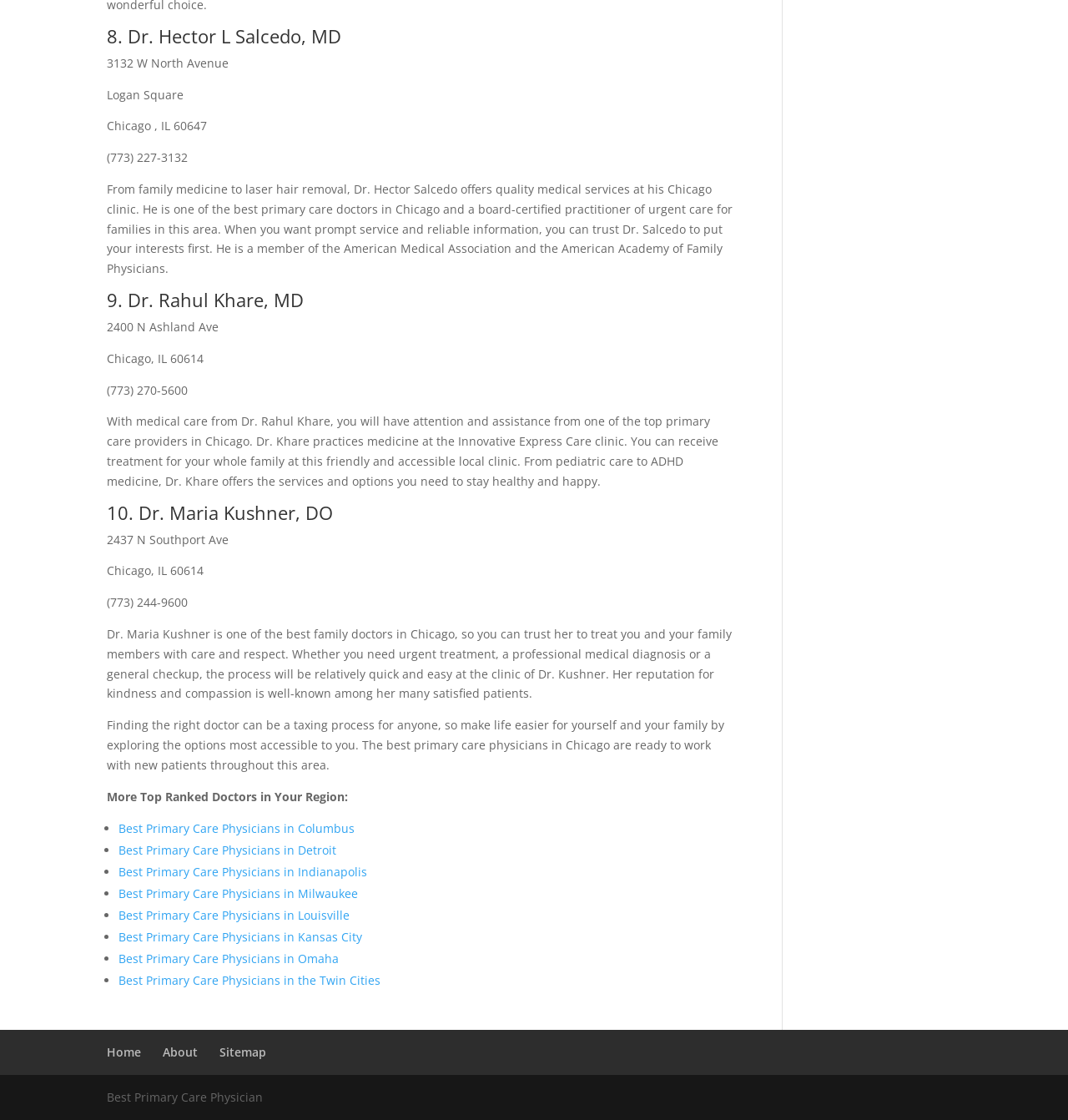Could you find the bounding box coordinates of the clickable area to complete this instruction: "Read more about Dr. Maria Kushner, DO"?

[0.1, 0.446, 0.312, 0.468]